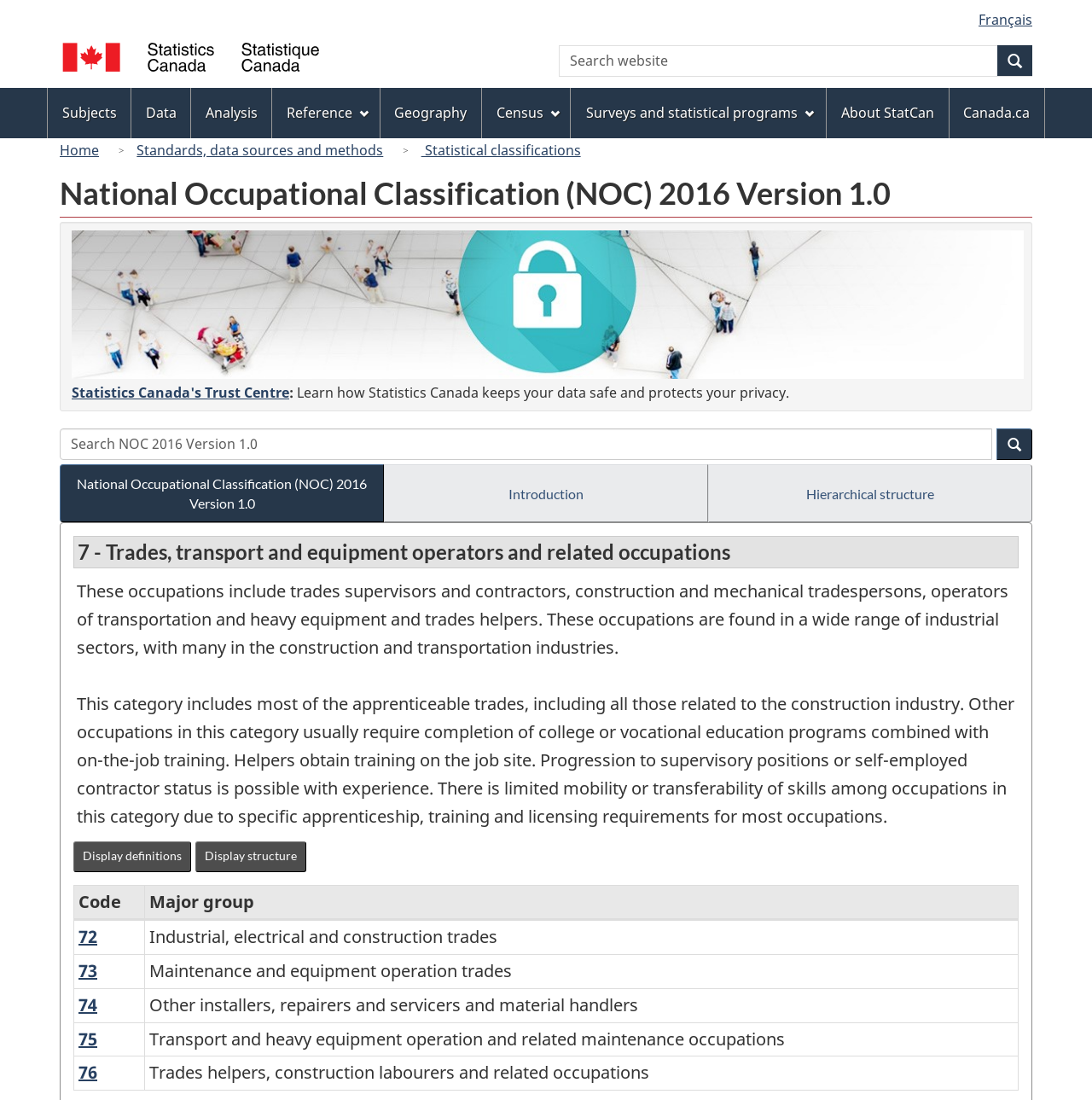Determine the bounding box coordinates of the UI element described by: "/ Statistique Canada".

[0.055, 0.036, 0.488, 0.072]